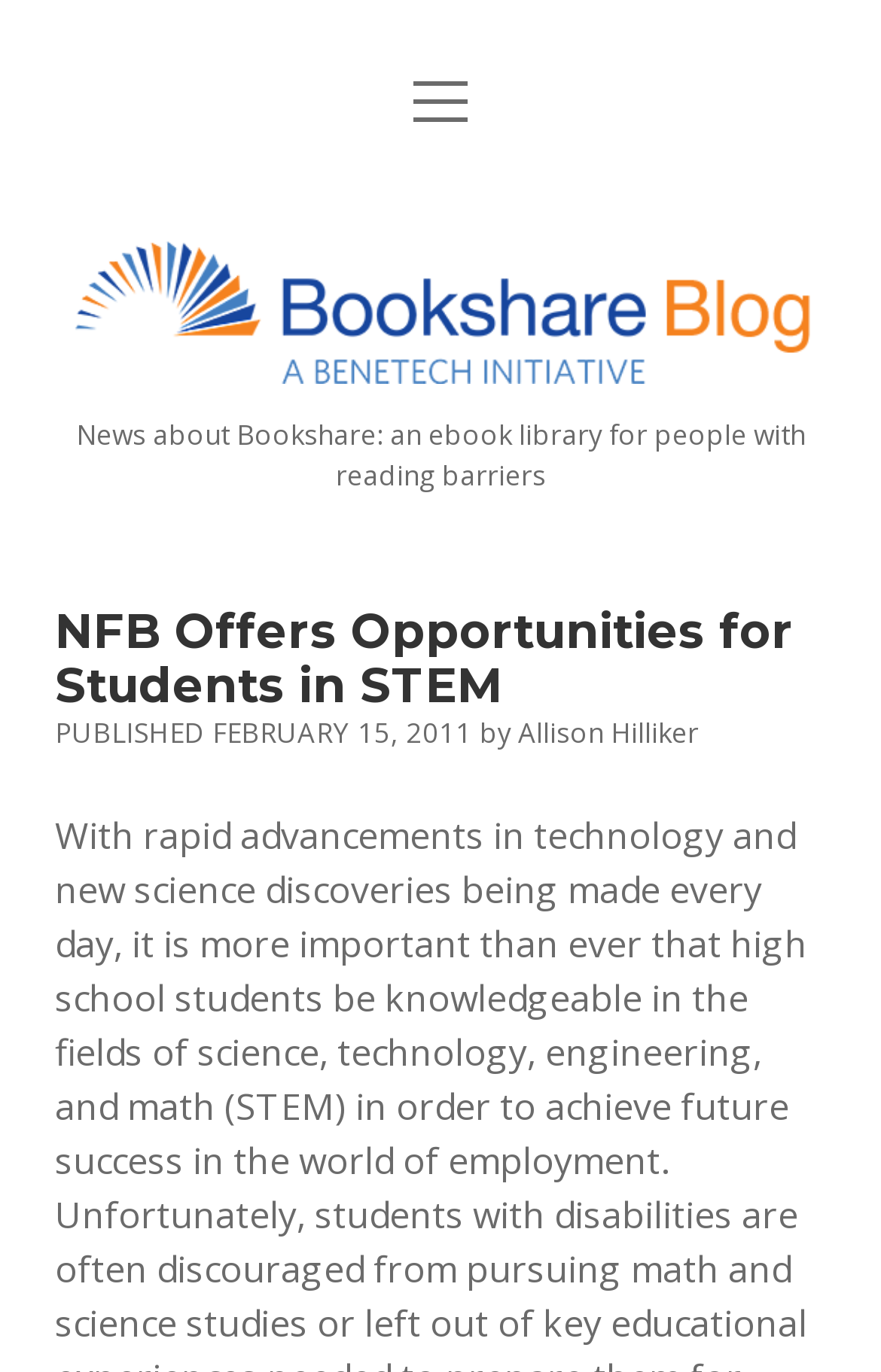Provide the text content of the webpage's main heading.

NFB Offers Opportunities for Students in STEM